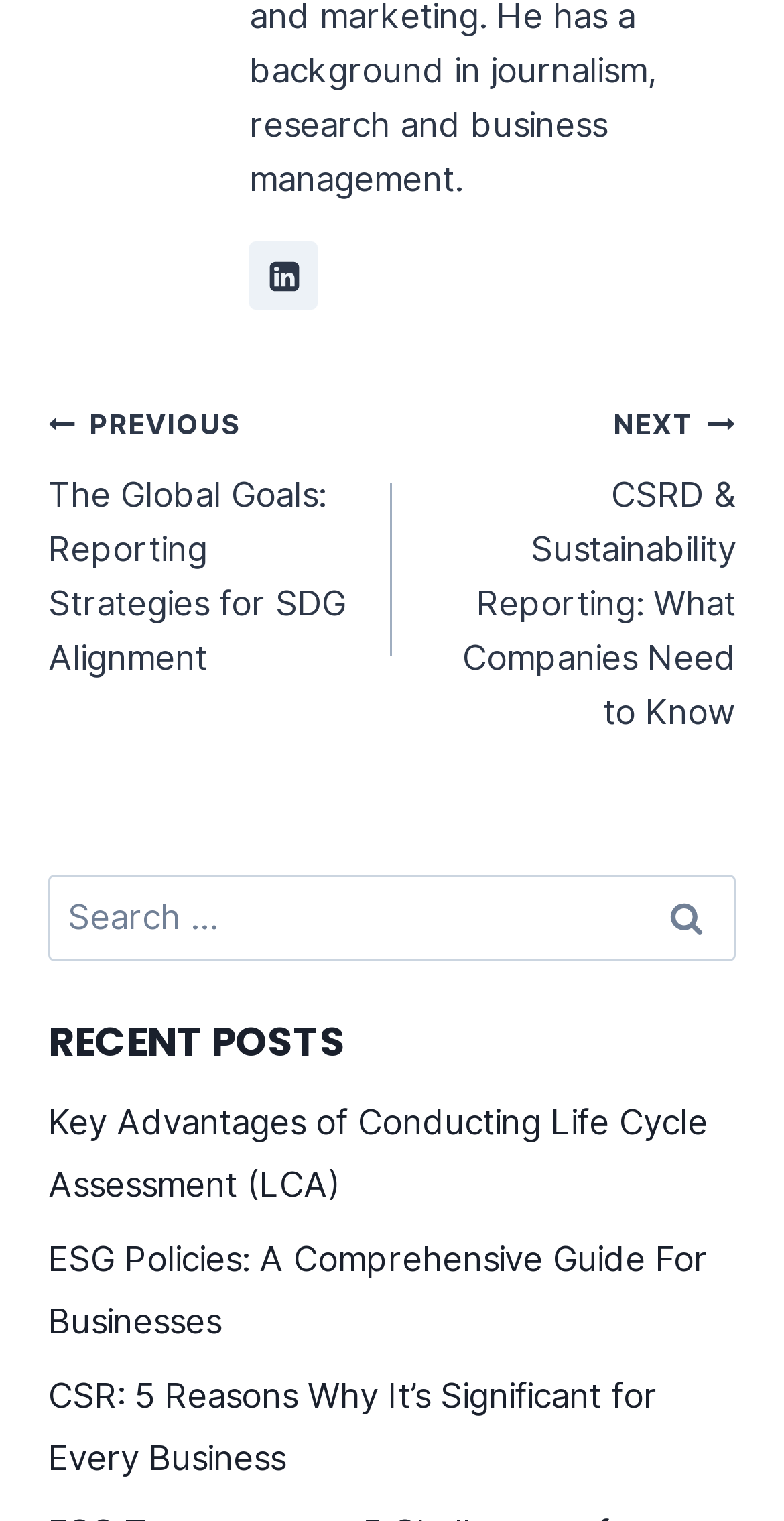What is the topic of the first recent post? Observe the screenshot and provide a one-word or short phrase answer.

Life Cycle Assessment